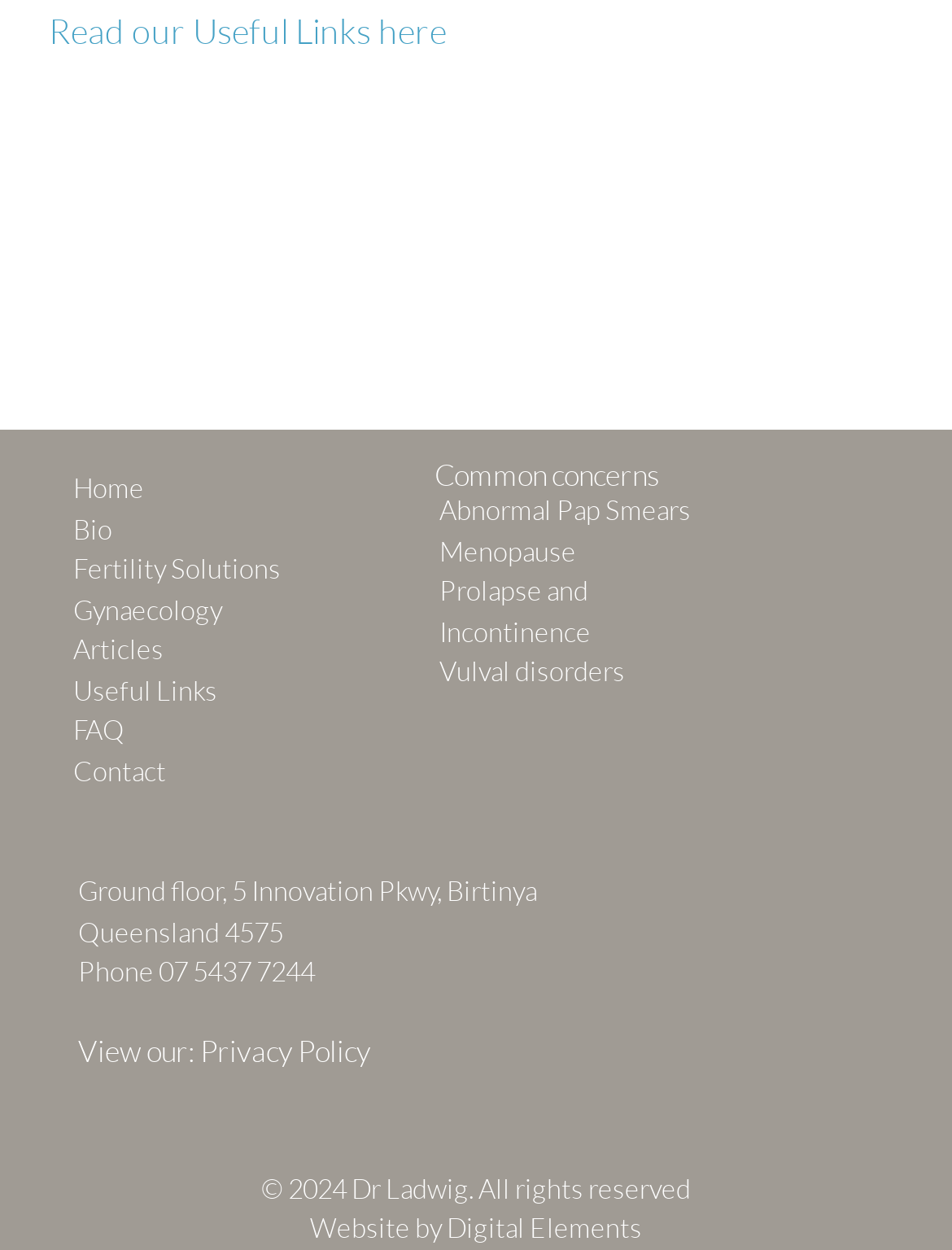Please give a succinct answer using a single word or phrase:
What is the name of the company that developed Dr. Ladwig's website?

Digital Elements